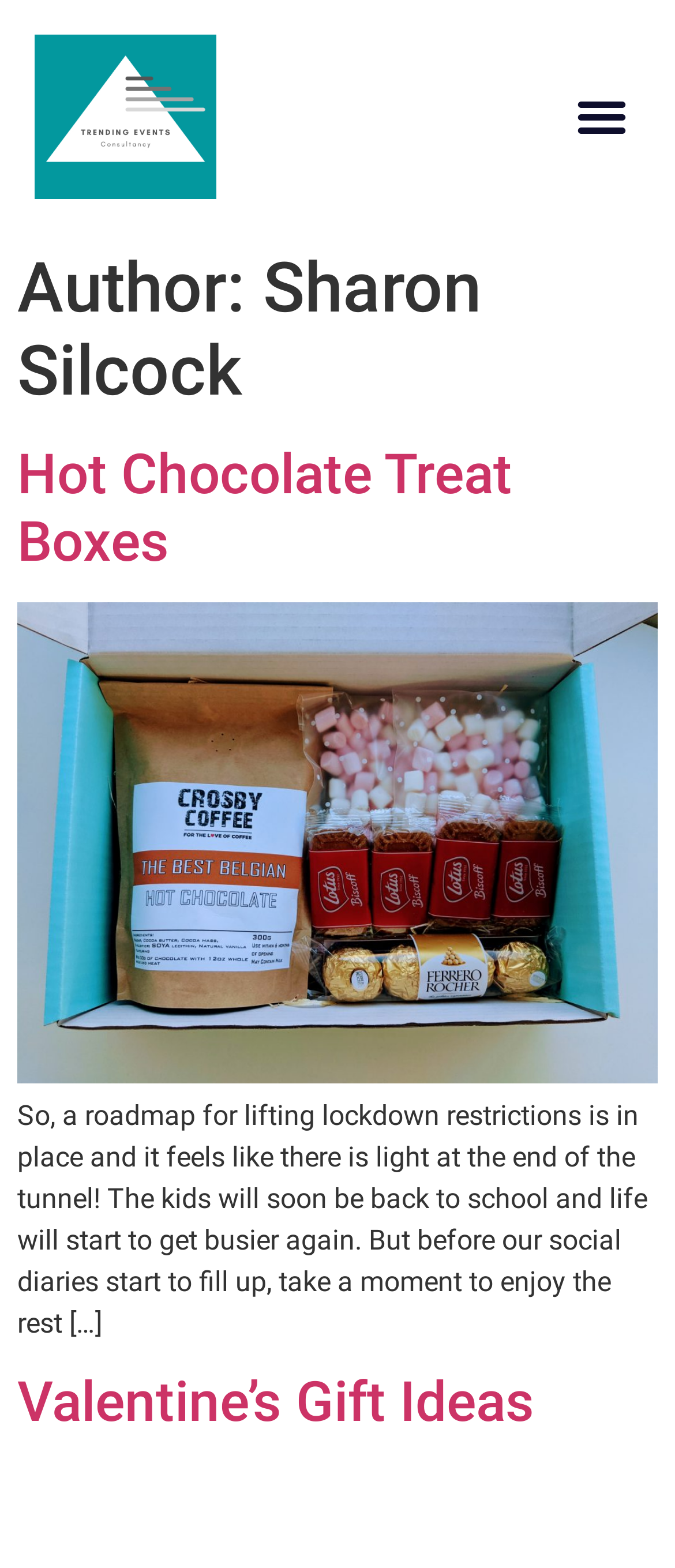Please use the details from the image to answer the following question comprehensively:
Is the menu toggle button expanded?

The menu toggle button is not expanded, as indicated by the 'expanded: False' property in the button element.